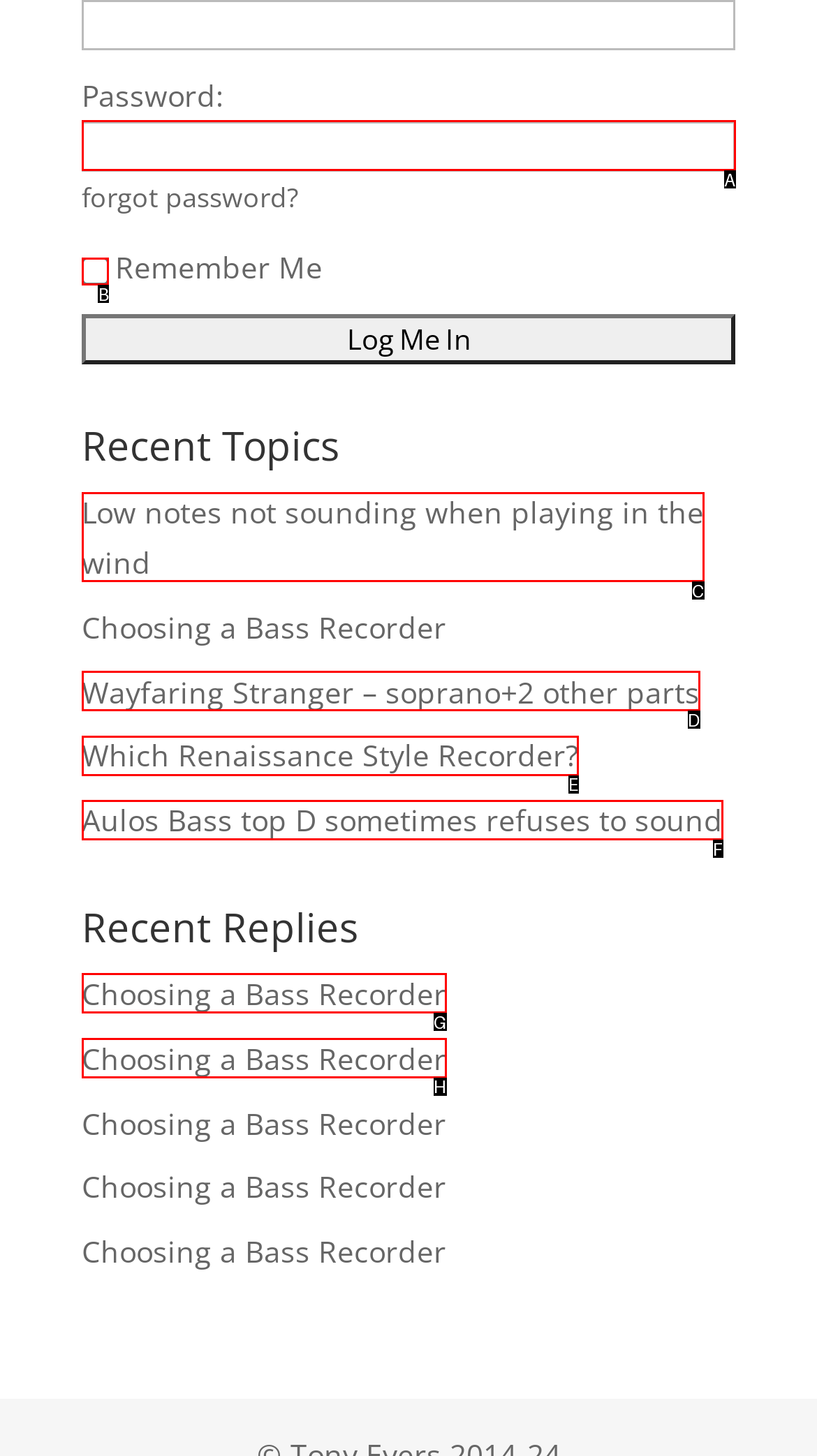Determine the HTML element to click for the instruction: Check 'Remember Me'.
Answer with the letter corresponding to the correct choice from the provided options.

B